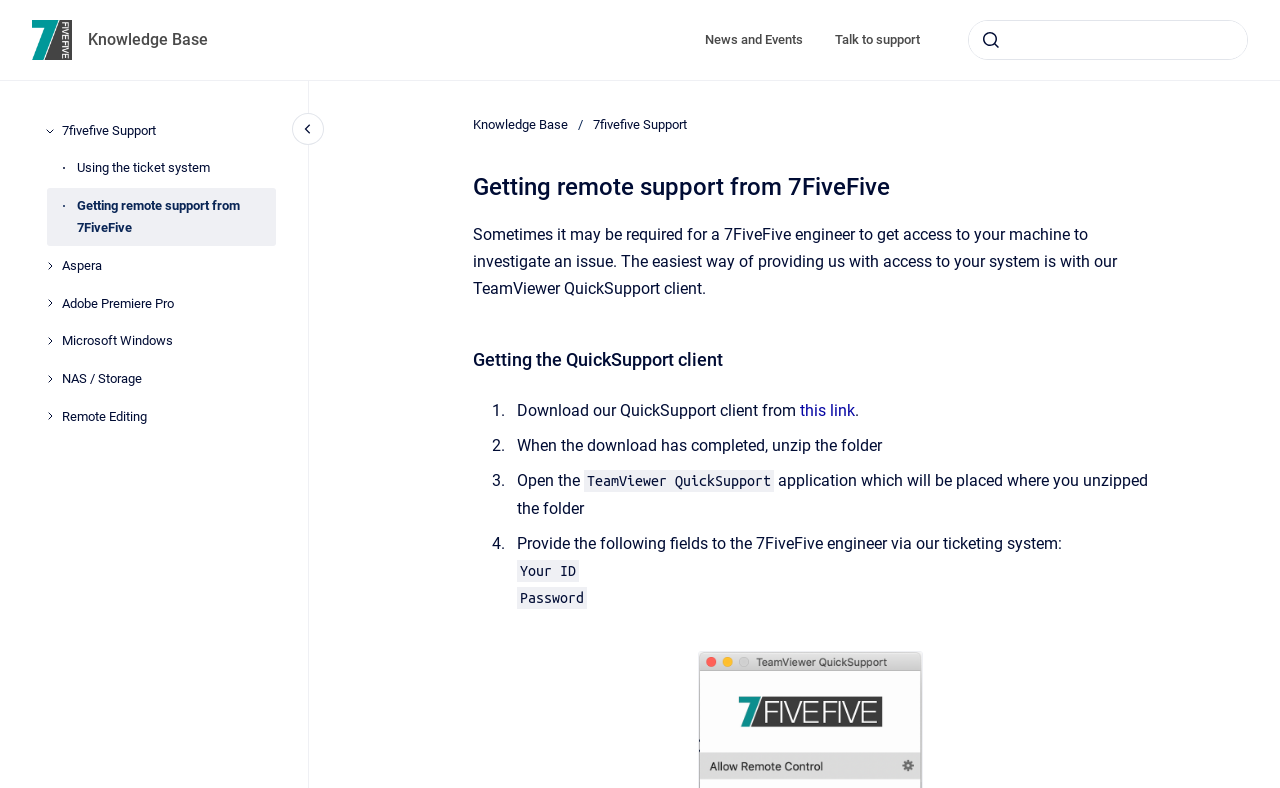What is the purpose of the search bar?
From the details in the image, answer the question comprehensively.

The search bar is located at the top right corner of the webpage, and it allows users to search for specific content within the website. This is a common functionality of search bars on websites.